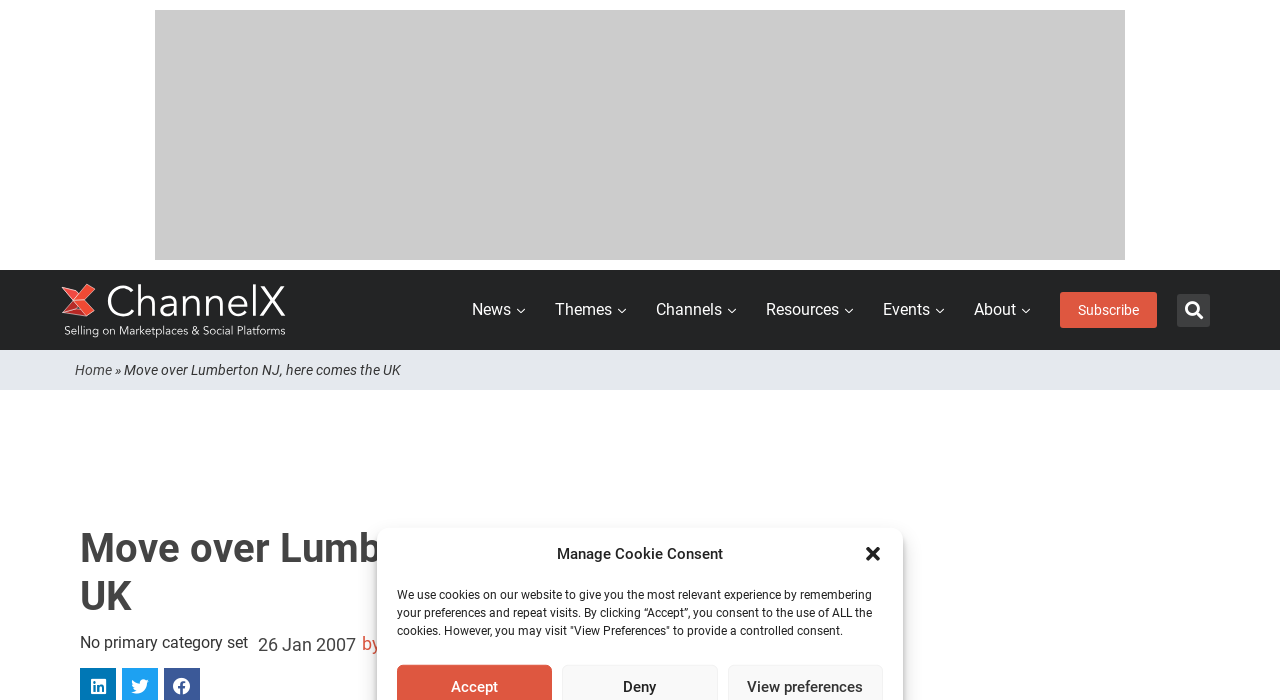Can you identify the bounding box coordinates of the clickable region needed to carry out this instruction: 'view the news page'? The coordinates should be four float numbers within the range of 0 to 1, stated as [left, top, right, bottom].

[0.361, 0.4, 0.418, 0.486]